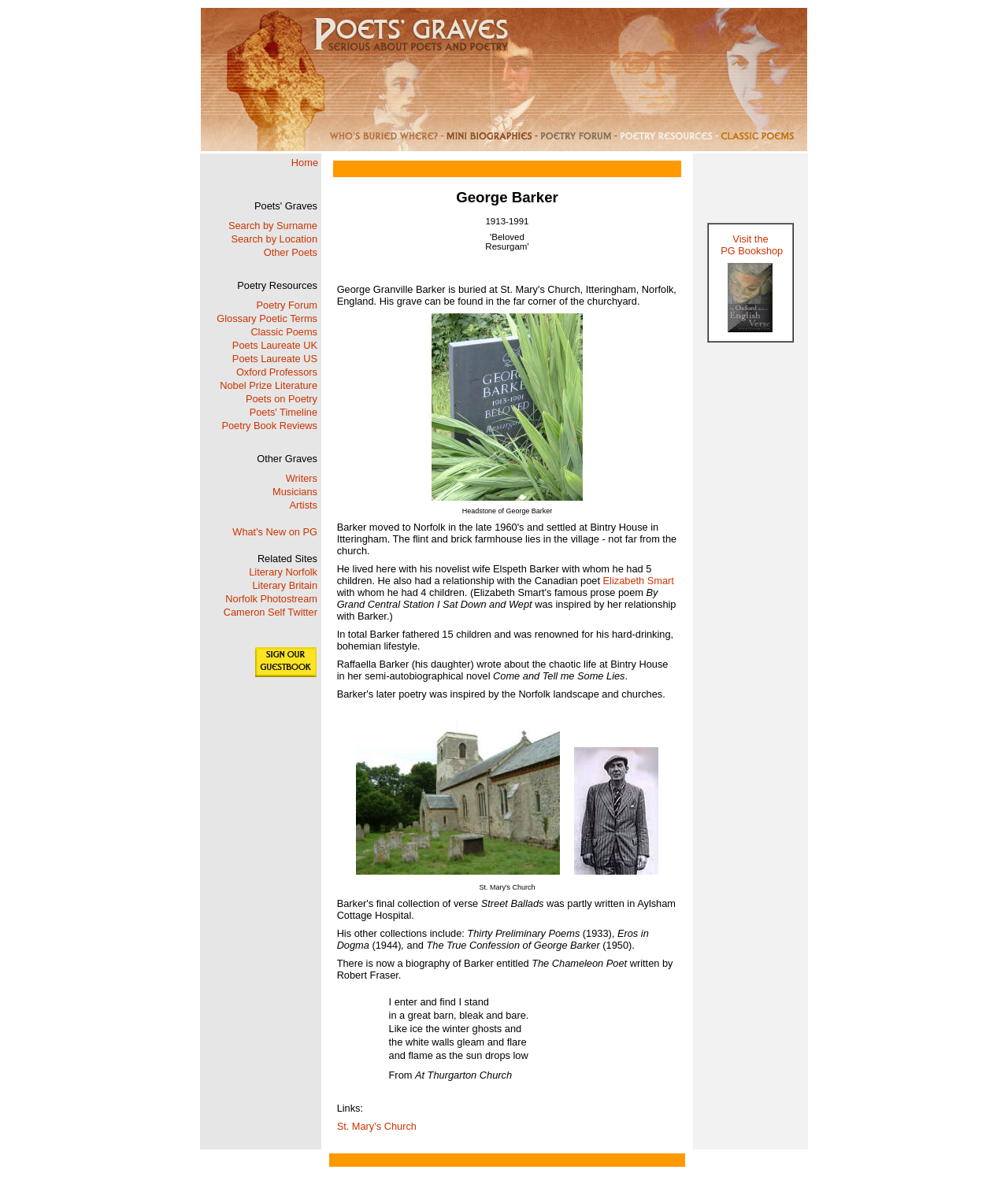What type of resources are available on this webpage?
Please give a detailed and elaborate answer to the question.

The webpage provides access to various poetry-related resources, including a glossary of poetic terms, classic poems, and poetry book reviews, suggesting that it is a comprehensive resource for poetry enthusiasts.